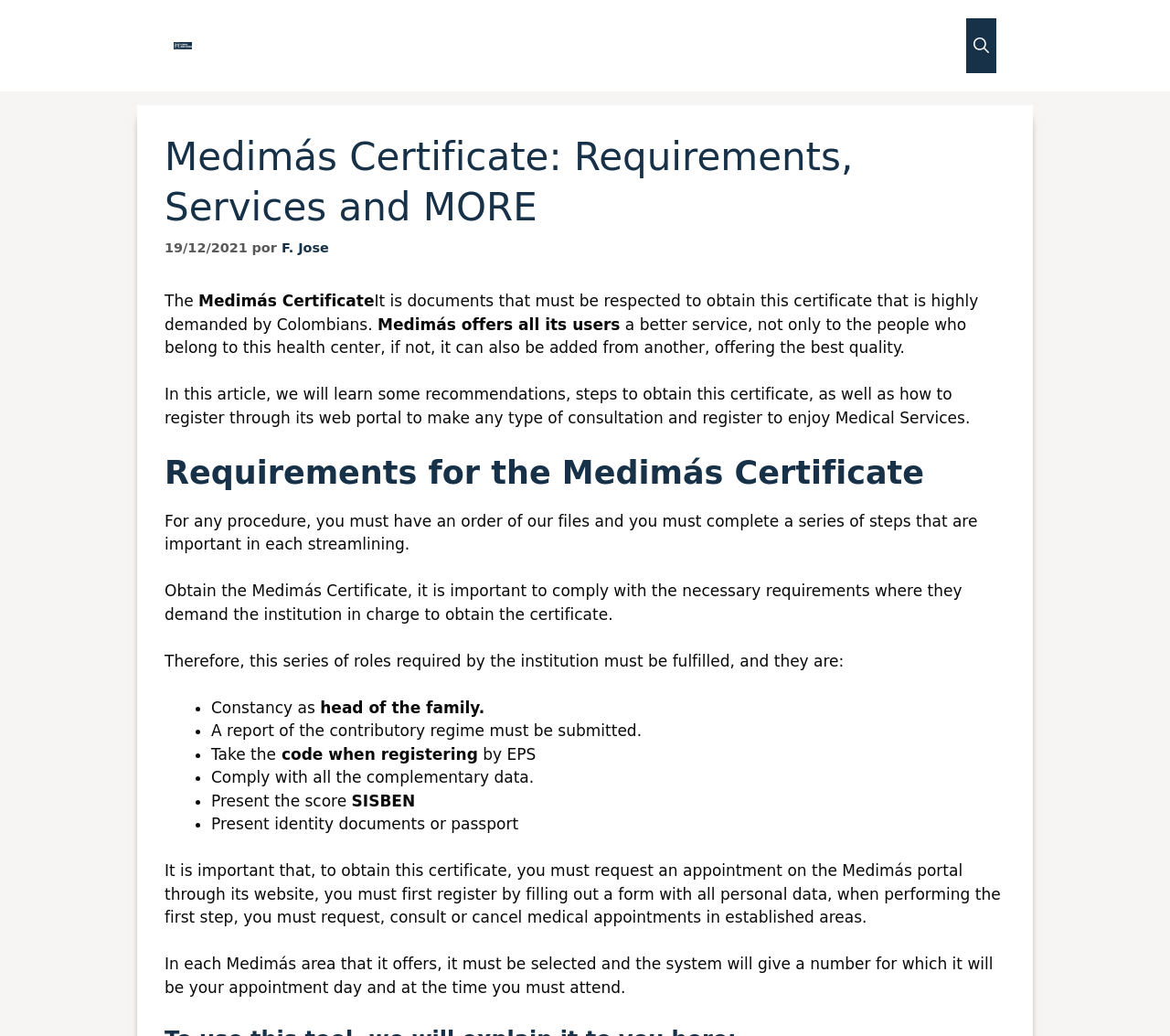What are the requirements for the Medimás Certificate?
From the details in the image, answer the question comprehensively.

The webpage lists several requirements to obtain the Medimás Certificate, including a constancy as head of the family, a report of the contributory regime, a code when registering by EPS, complementary data, a SISBEN score, and identity documents or passport.